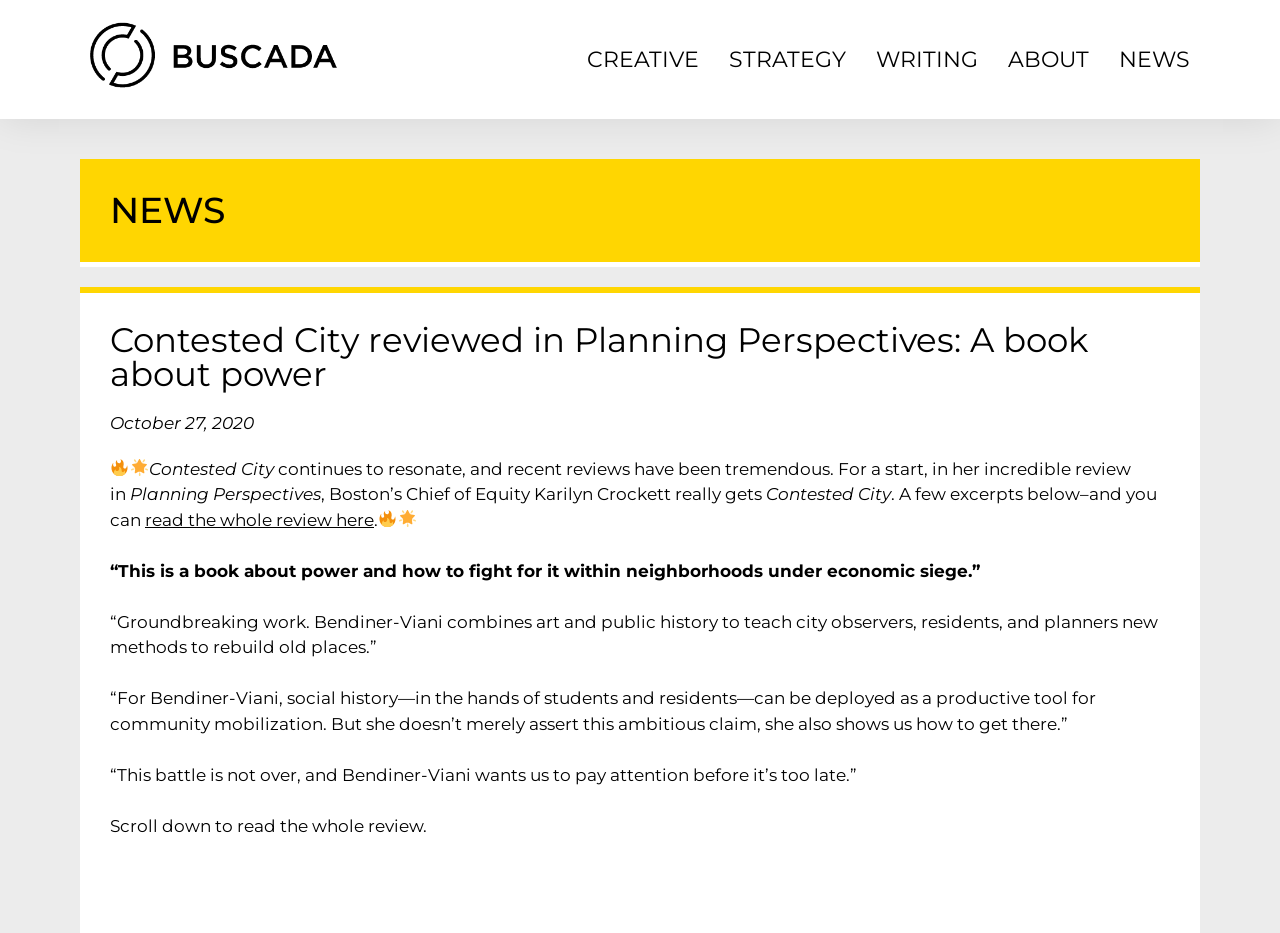Based on the description "read the whole review here", find the bounding box of the specified UI element.

[0.113, 0.546, 0.292, 0.568]